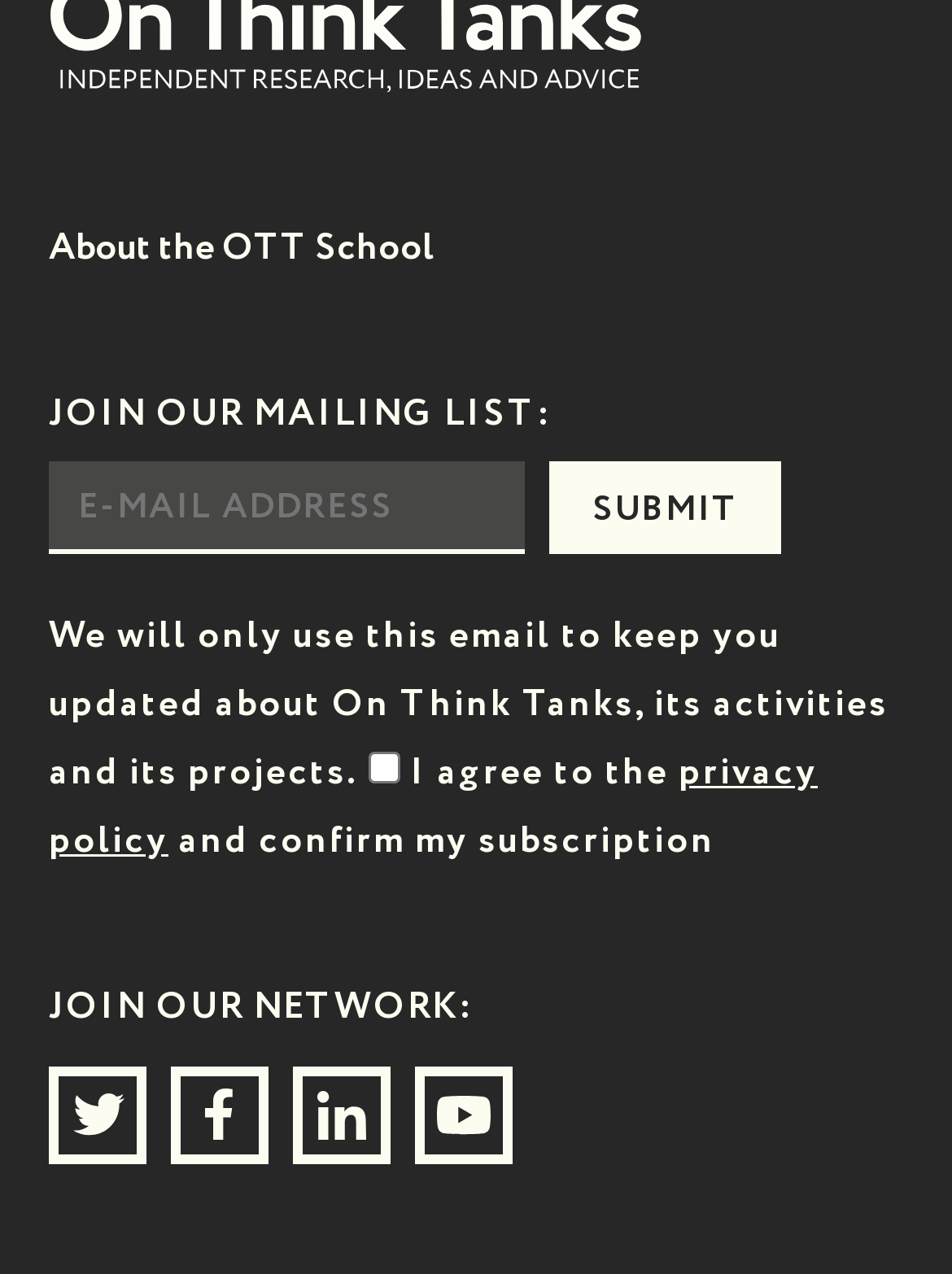Determine the coordinates of the bounding box for the clickable area needed to execute this instruction: "Submit the email address".

[0.577, 0.362, 0.821, 0.434]